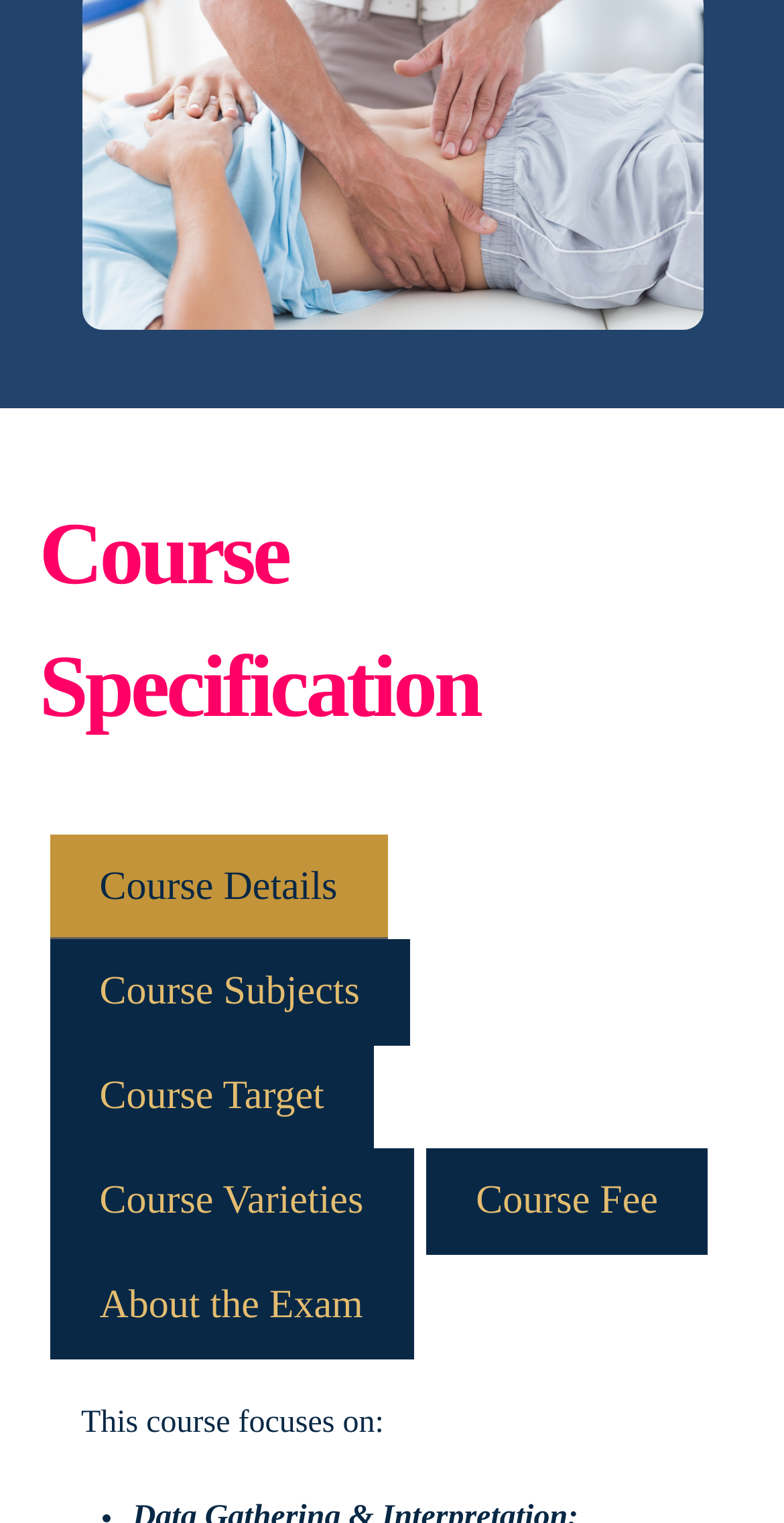How many elements are directly under the Root Element?
Answer the question with a single word or phrase derived from the image.

8